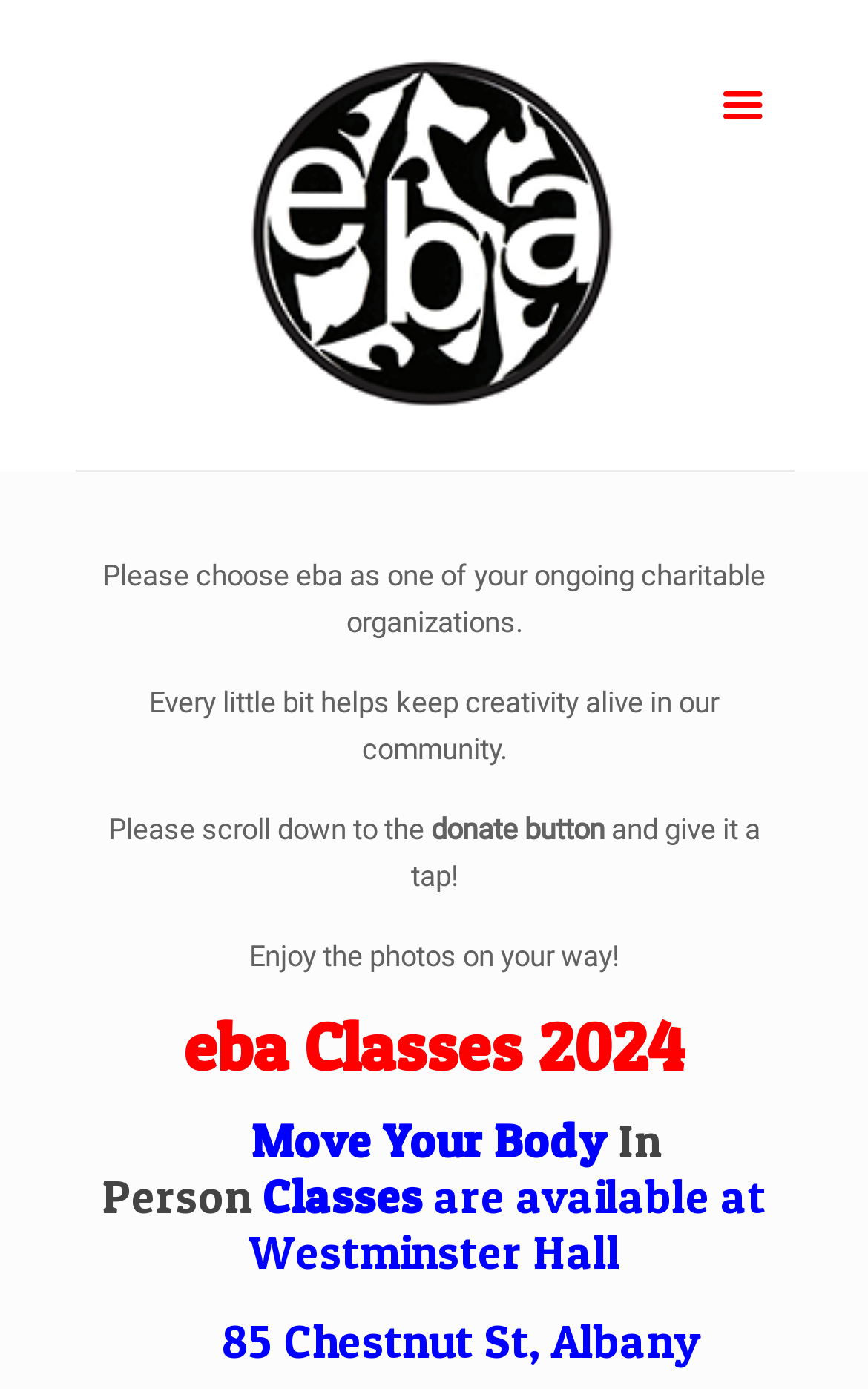What is the purpose of scrolling down?
Please answer the question with a single word or phrase, referencing the image.

To find the donate button